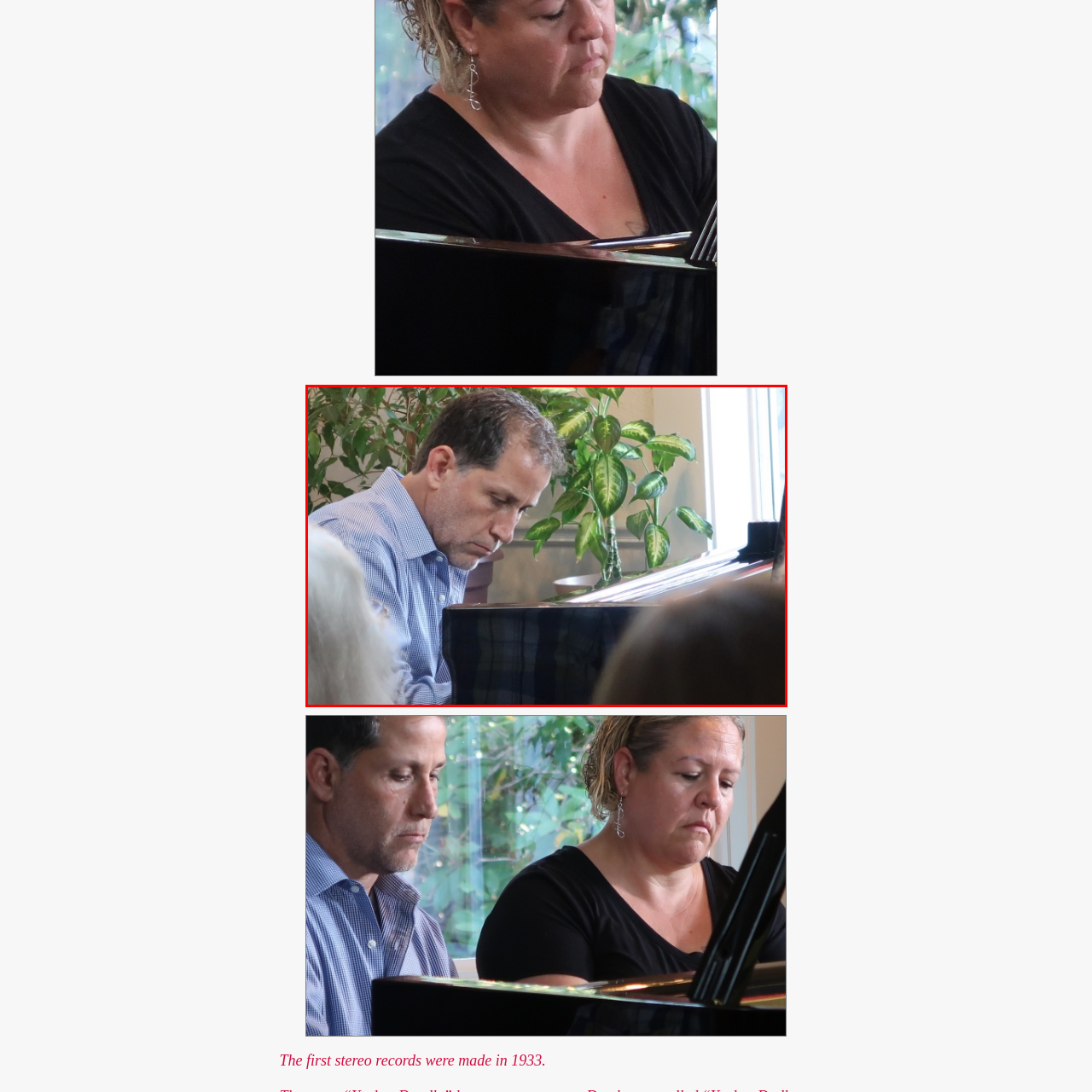Thoroughly describe the contents of the image enclosed in the red rectangle.

In this intimate setting, a focused musician is deeply engaged in playing the piano, showcasing their passion for music. The individual, dressed in a light blue checkered shirt, appears to be concentrating intently on the keys, with a serene expression that reflects the emotional depth of the performance. Surrounding them are lush green plants, adding a touch of nature and warmth to the atmosphere. In the foreground, hints of audience members can be seen, suggesting a shared experience of appreciation for the music being played. The soft lighting and the inviting environment create a cozy, personal moment that highlights the joy of live music.